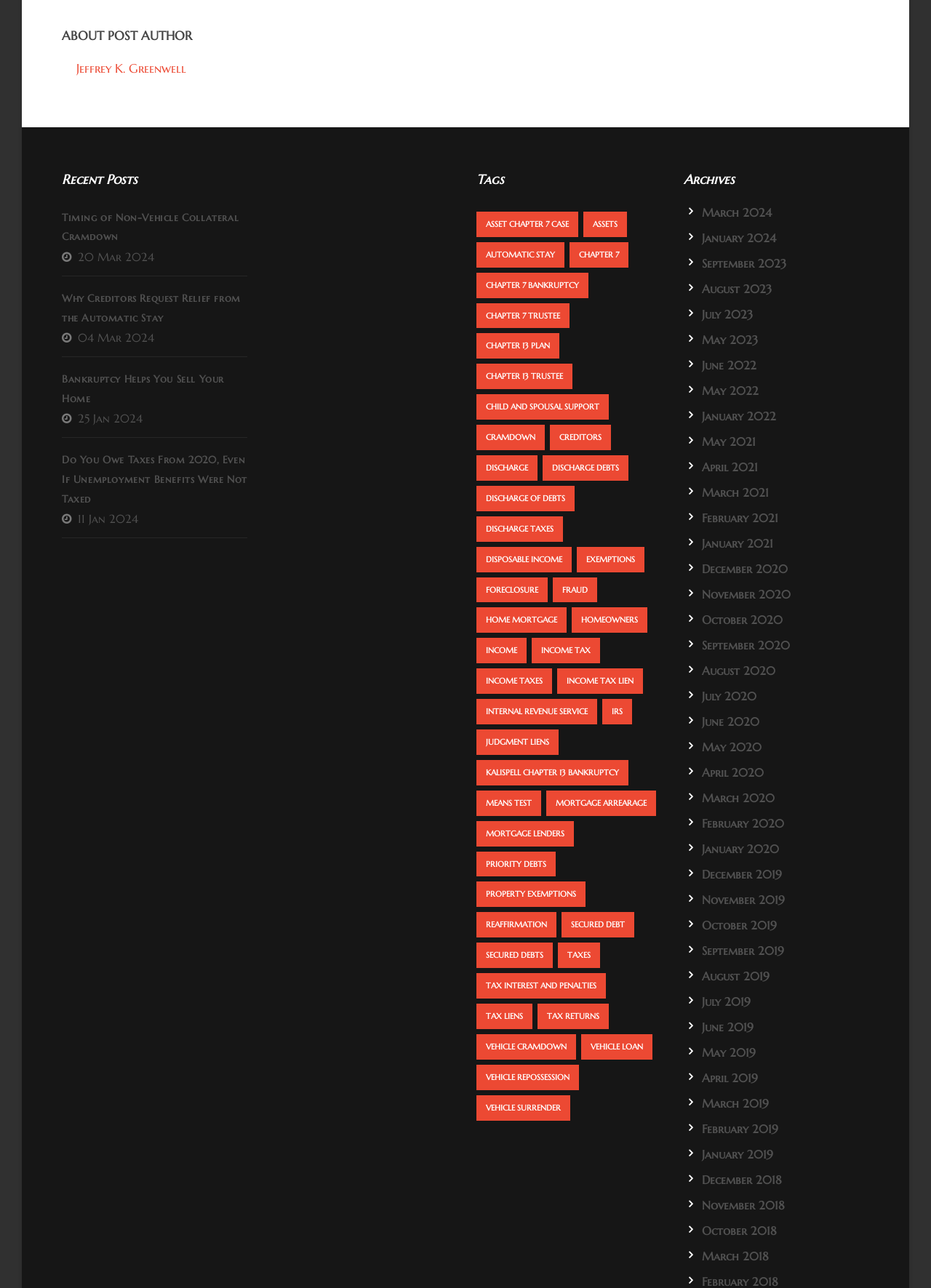Could you provide the bounding box coordinates for the portion of the screen to click to complete this instruction: "Read about timing of non-vehicle collateral cramdown"?

[0.066, 0.164, 0.256, 0.189]